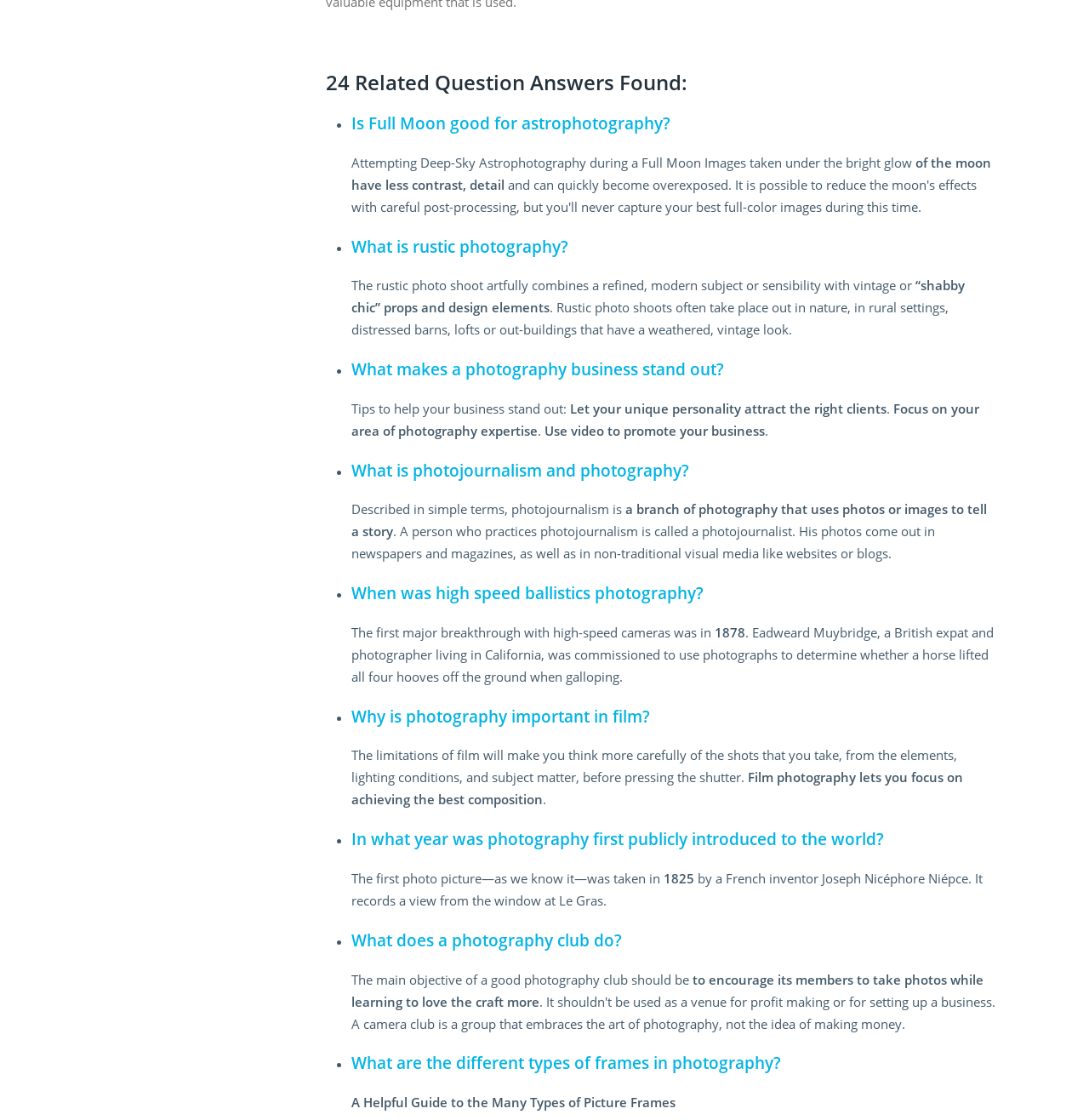Determine the bounding box coordinates of the region to click in order to accomplish the following instruction: "Discover 'When was high speed ballistics photography?'". Provide the coordinates as four float numbers between 0 and 1, specifically [left, top, right, bottom].

[0.322, 0.52, 0.646, 0.54]